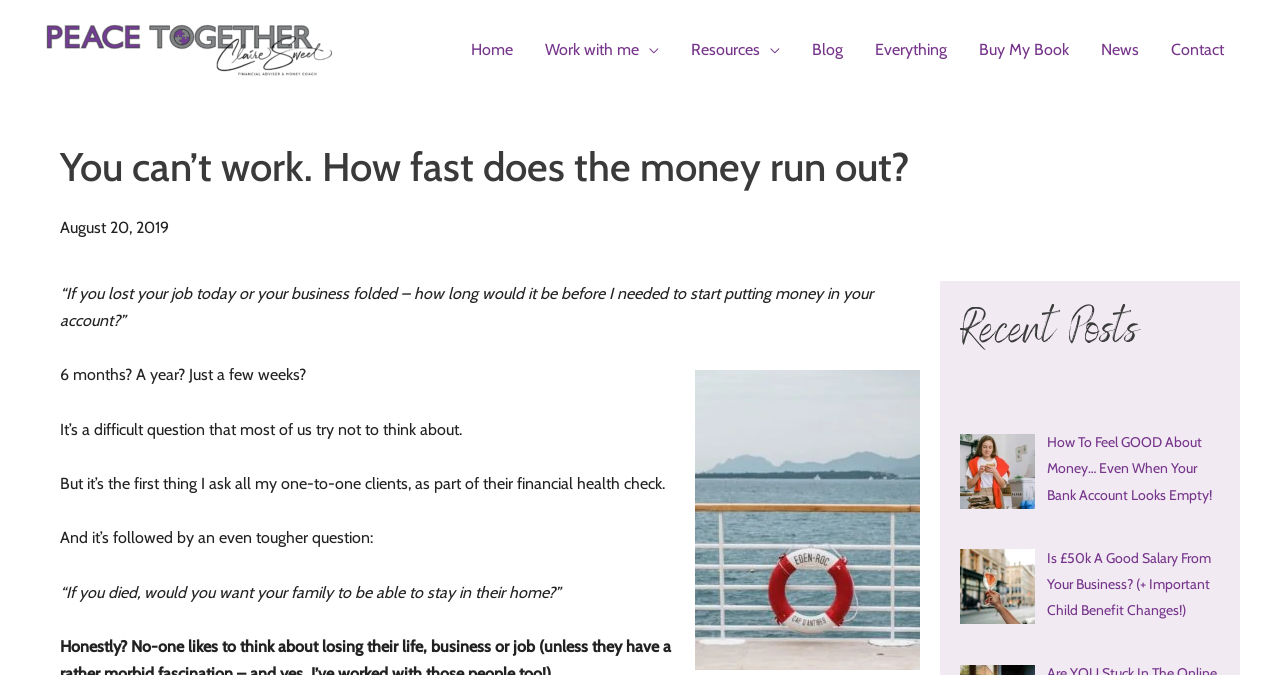Based on the image, provide a detailed and complete answer to the question: 
How many links are in the navigation menu?

The navigation menu contains 8 links, which are 'Home', 'Work with me', 'Resources', 'Blog', 'Everything', 'Buy My Book', 'News', and 'Contact'.